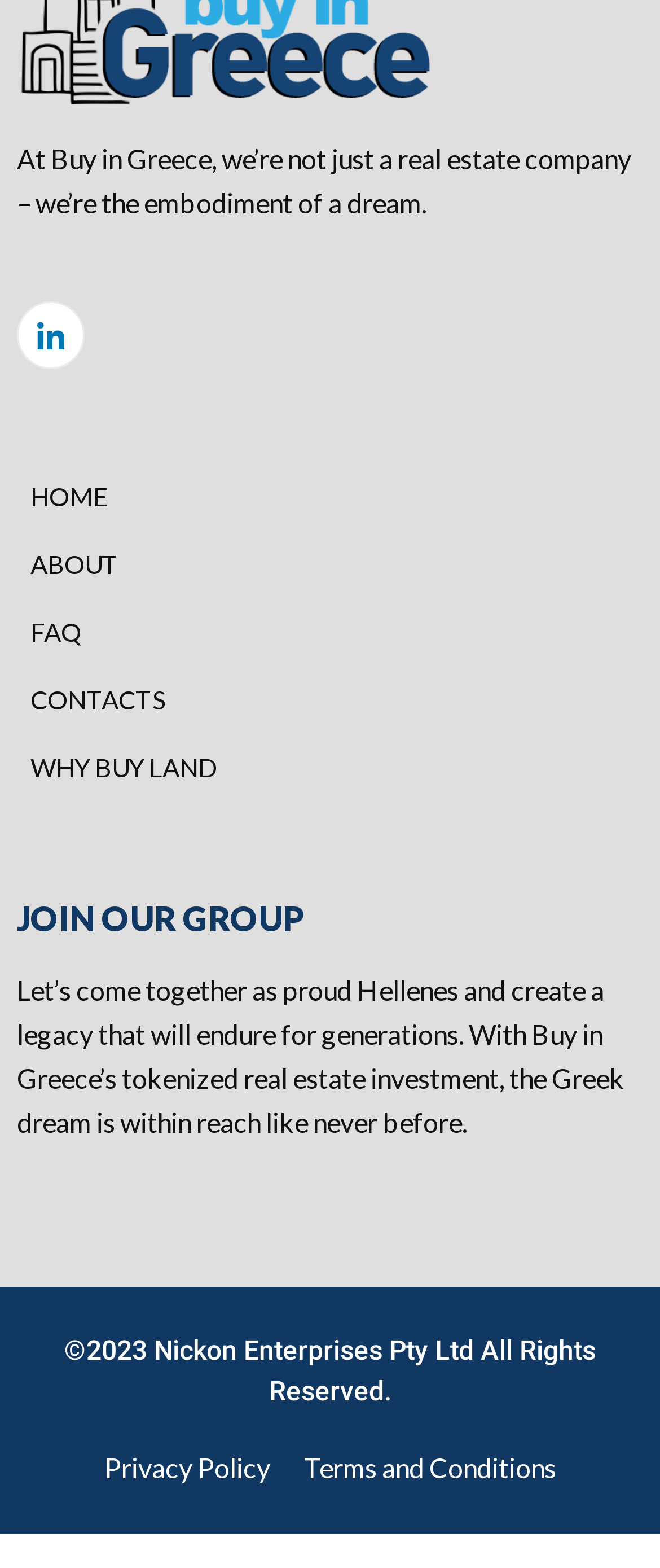Using the elements shown in the image, answer the question comprehensively: What is the company's vision?

Based on the StaticText element with the content 'Let’s come together as proud Hellenes and create a legacy that will endure for generations.', it can be inferred that the company's vision is to create a legacy that will last for generations.